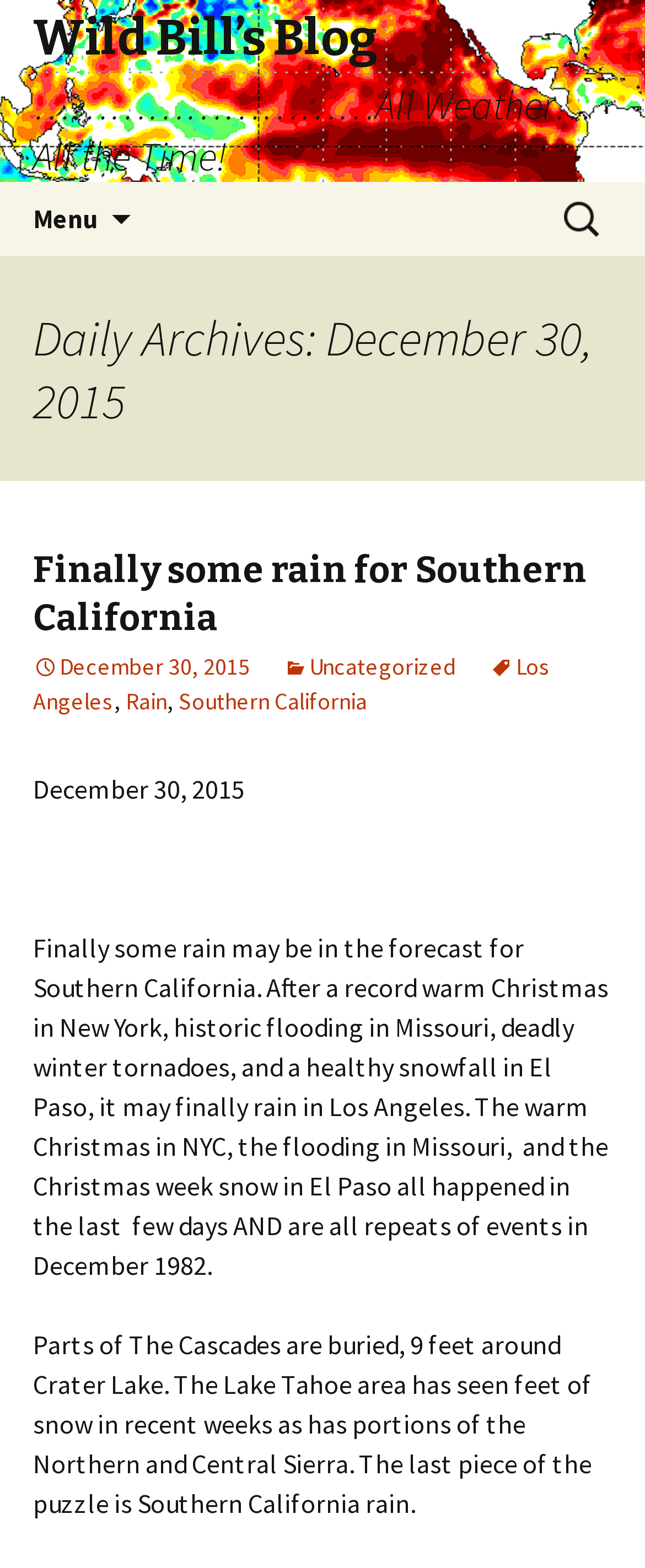Please identify the bounding box coordinates of the element I need to click to follow this instruction: "View the archives for December 30, 2015".

[0.051, 0.163, 0.949, 0.307]